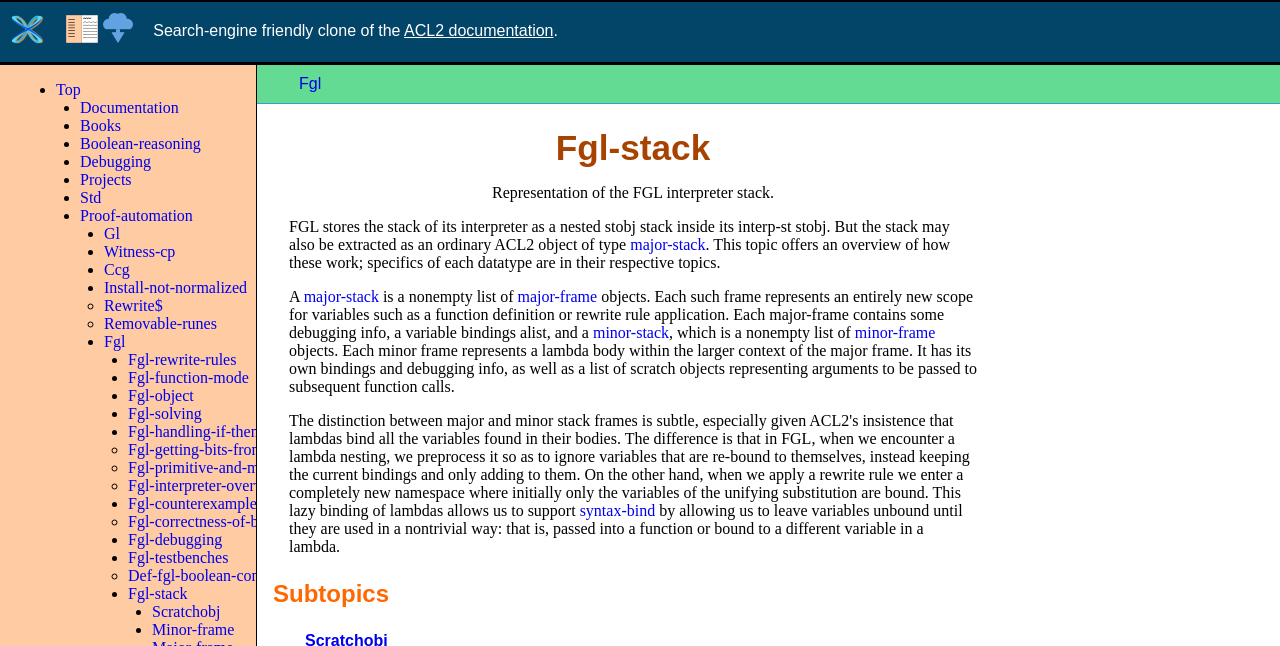Generate a comprehensive caption for the webpage you are viewing.

The webpage is about FGL, a search-engine friendly clone of the ACL2 documentation. At the top, there is a table with two rows, each containing three columns. The first column of each row has a row header with an image and a link. The second column of the first row has a grid cell with a link to "ACL2 documentation". 

Below the table, there is a list of links, each preceded by a list marker (either a bullet point or a circle). The links are organized into two columns, with the list markers aligned to the left. The links include "Top", "Documentation", "Books", "Boolean-reasoning", and many others. 

To the right of the list, there is a heading "Fgl-stack" and a link to "Fgl". Below the heading, there are three paragraphs of text. The first paragraph describes the representation of the FGL interpreter stack. The second paragraph explains that FGL stores the stack of its interpreter as a nested stobj. The third paragraph continues the explanation, mentioning that the stack is stored inside its... (the text is cut off).